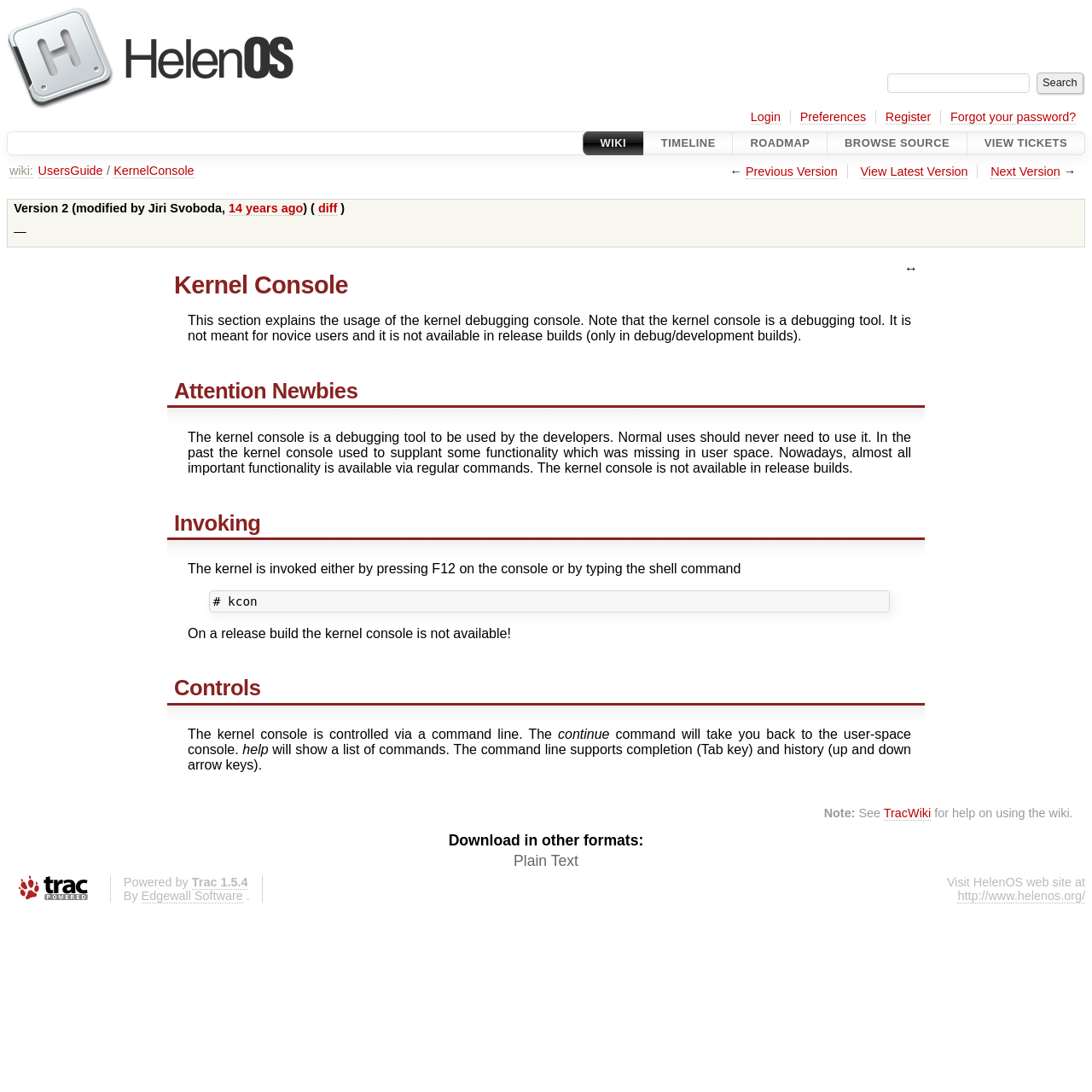Please locate the bounding box coordinates for the element that should be clicked to achieve the following instruction: "Go to the previous version". Ensure the coordinates are given as four float numbers between 0 and 1, i.e., [left, top, right, bottom].

[0.683, 0.151, 0.767, 0.164]